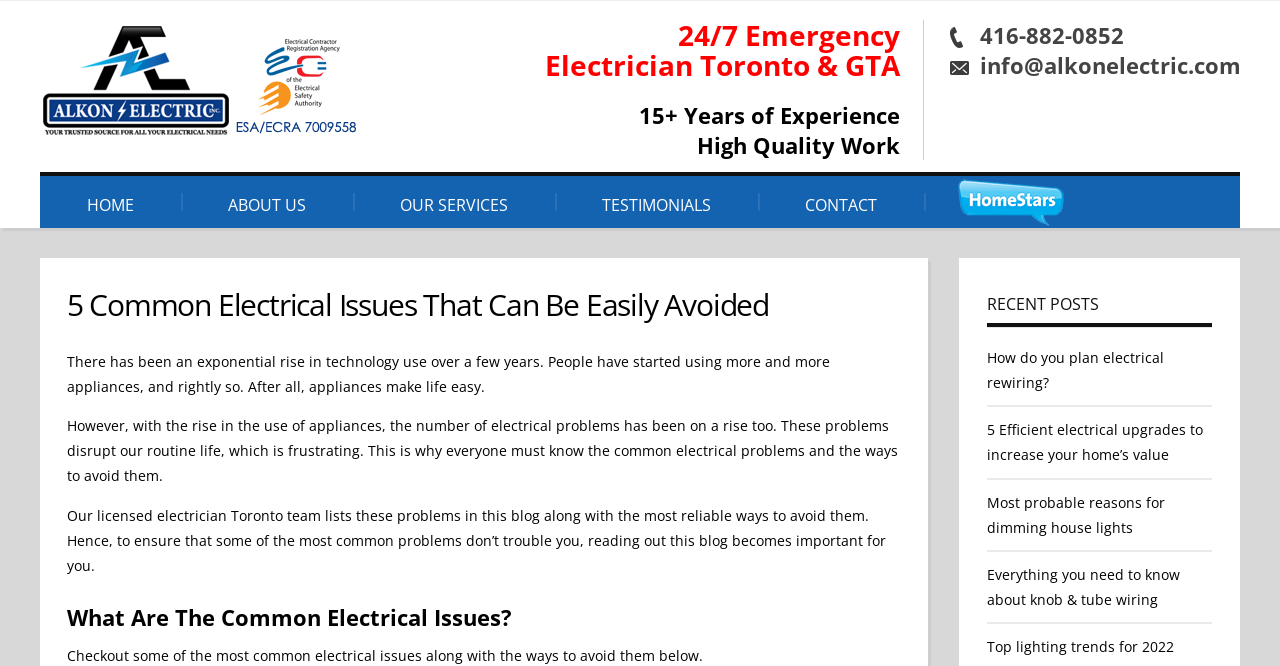Refer to the screenshot and give an in-depth answer to this question: What is the topic of the blog post?

I determined the topic of the blog post by reading the heading element with the text '5 Common Electrical Issues That Can Be Easily Avoided' and the surrounding static text elements that discuss electrical problems and their solutions.